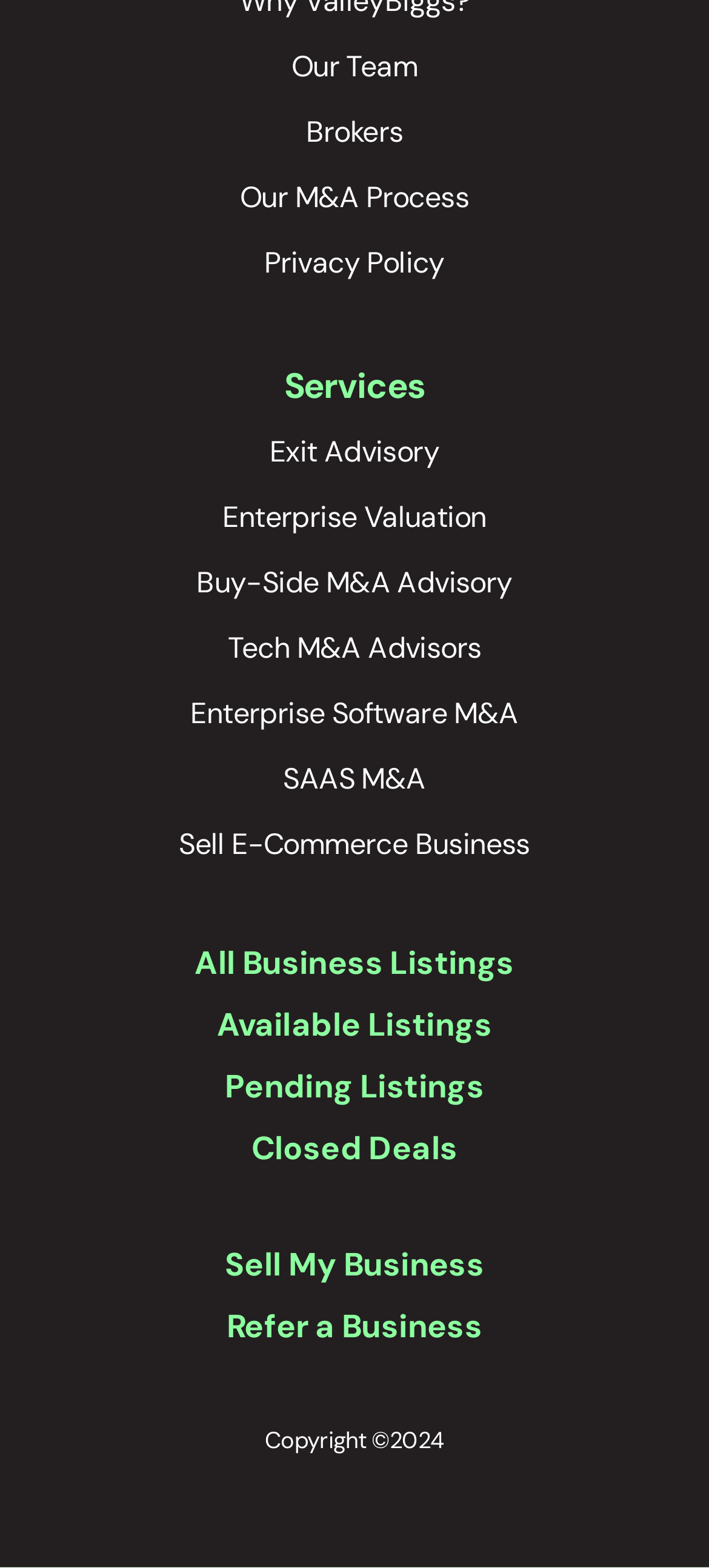Locate the coordinates of the bounding box for the clickable region that fulfills this instruction: "View Our Team".

[0.411, 0.03, 0.589, 0.054]